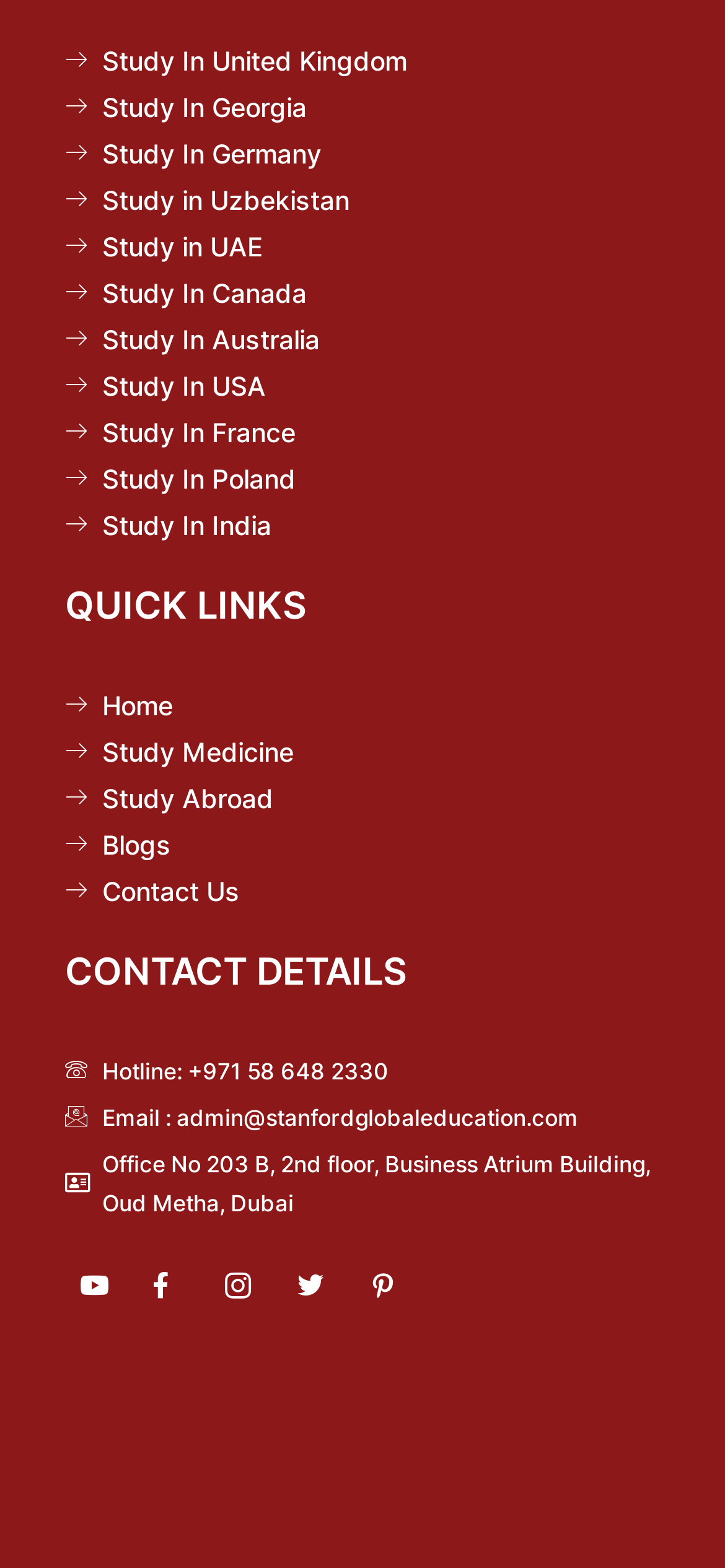Determine the bounding box coordinates for the clickable element required to fulfill the instruction: "Study in United Kingdom". Provide the coordinates as four float numbers between 0 and 1, i.e., [left, top, right, bottom].

[0.09, 0.026, 0.936, 0.05]